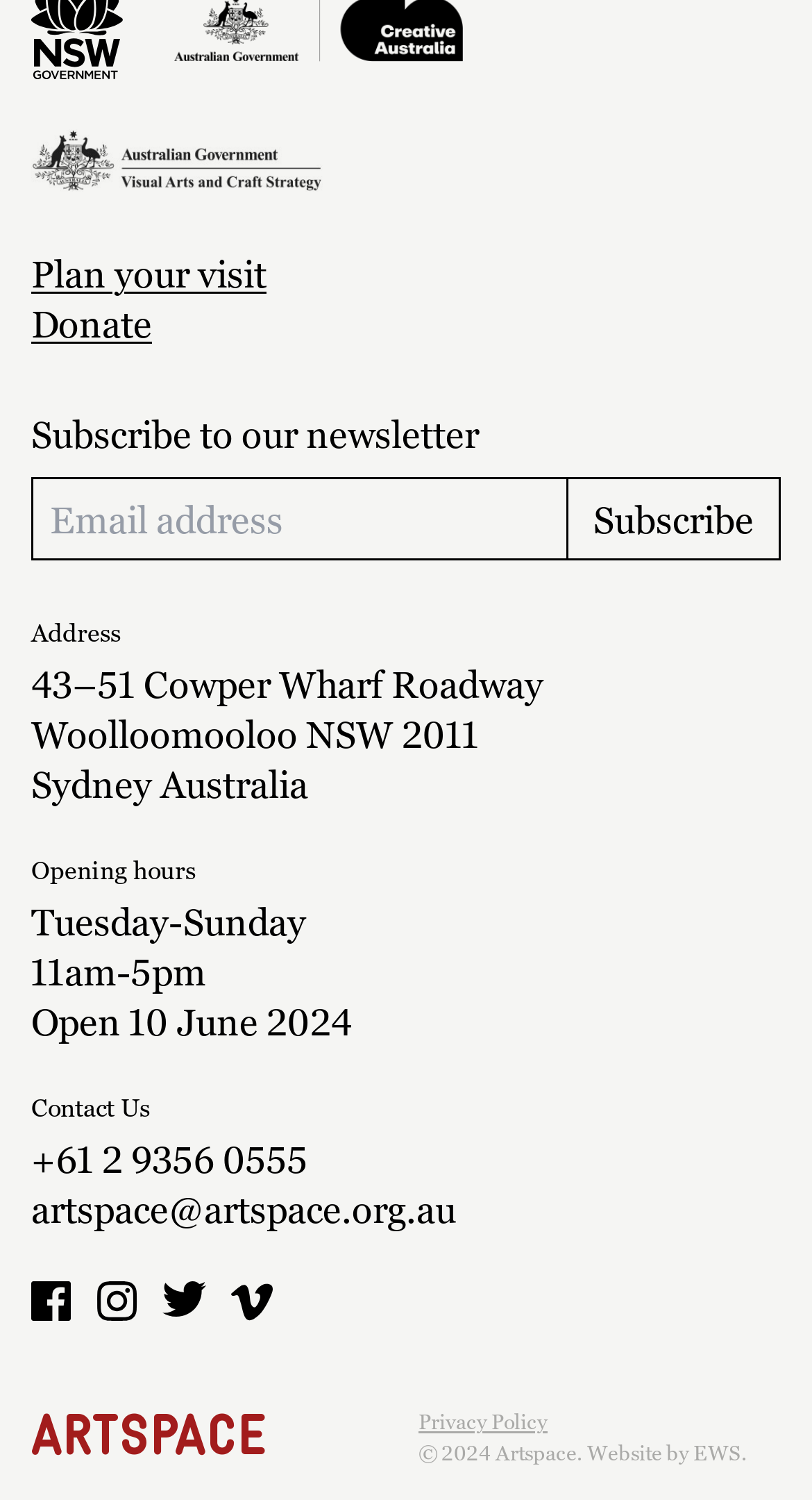Please identify the bounding box coordinates of the clickable area that will fulfill the following instruction: "Call Artspace". The coordinates should be in the format of four float numbers between 0 and 1, i.e., [left, top, right, bottom].

[0.038, 0.758, 0.379, 0.787]